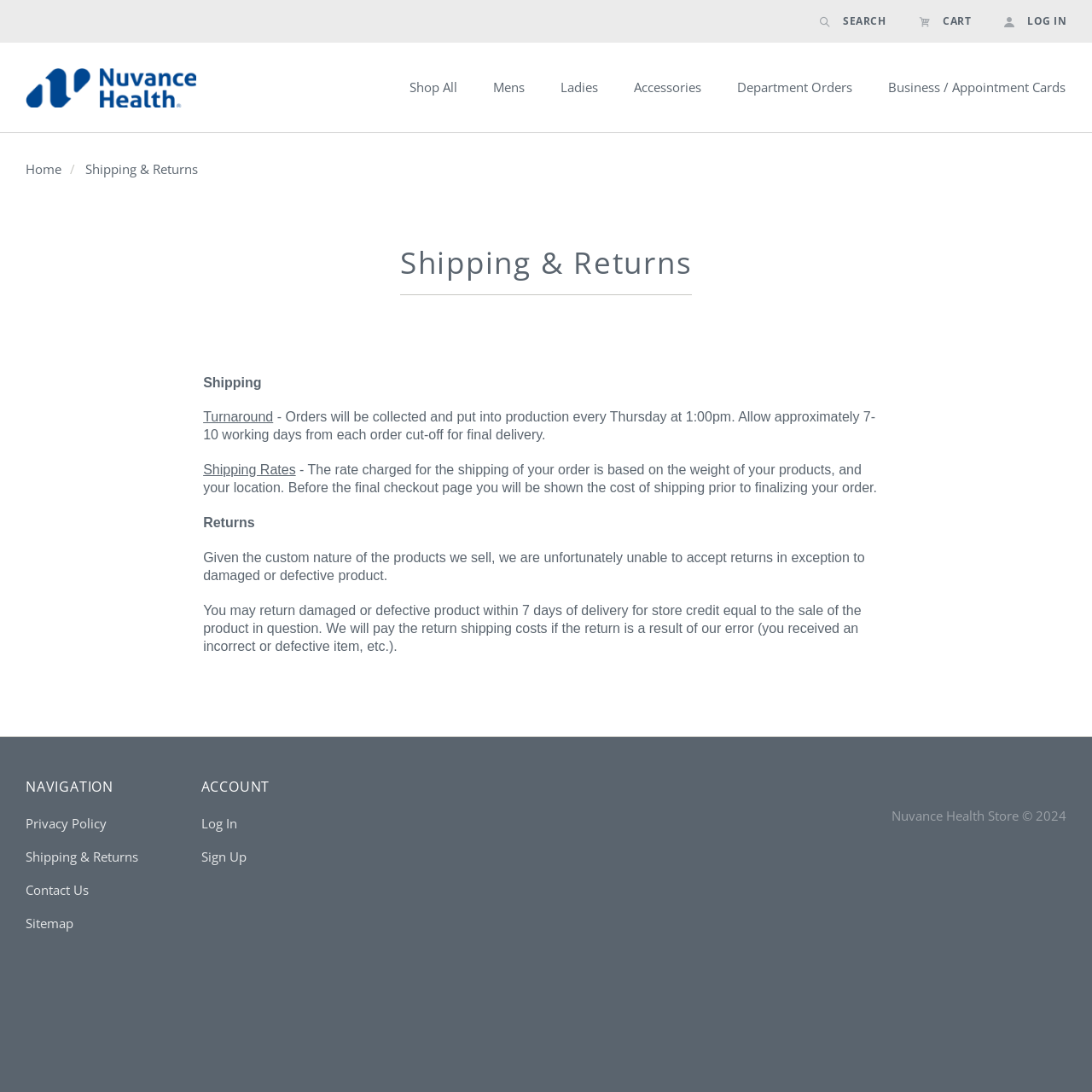Answer the question in one word or a short phrase:
What determines the shipping rate?

Weight and location